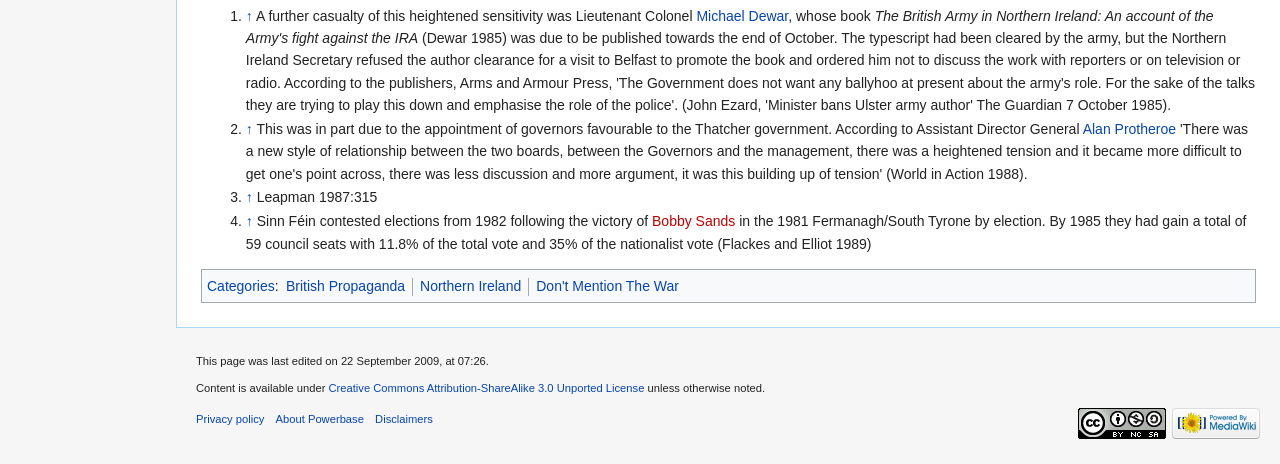Refer to the image and provide an in-depth answer to the question:
What is the name of the license under which the content is available?

I found the answer by looking at the text 'Content is available under' followed by a link 'Creative Commons Attribution-ShareAlike 3.0 Unported License', which suggests that the content is available under this license.